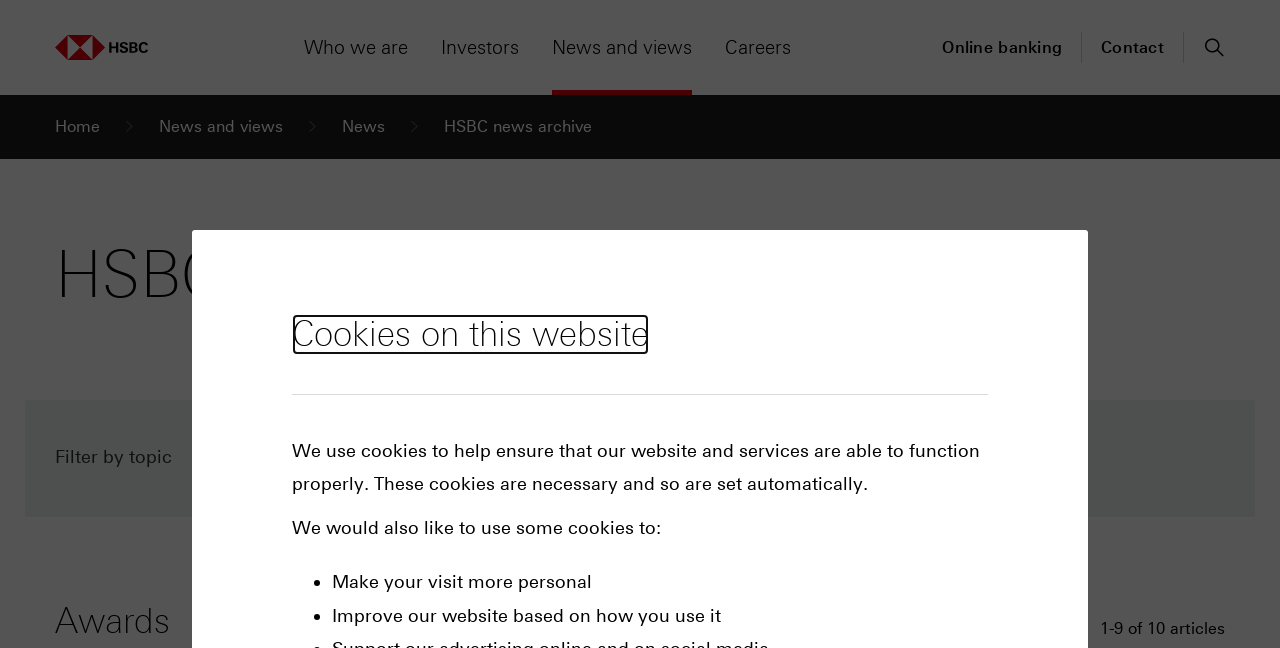Pinpoint the bounding box coordinates of the element to be clicked to execute the instruction: "Read the article about moral integrity".

None